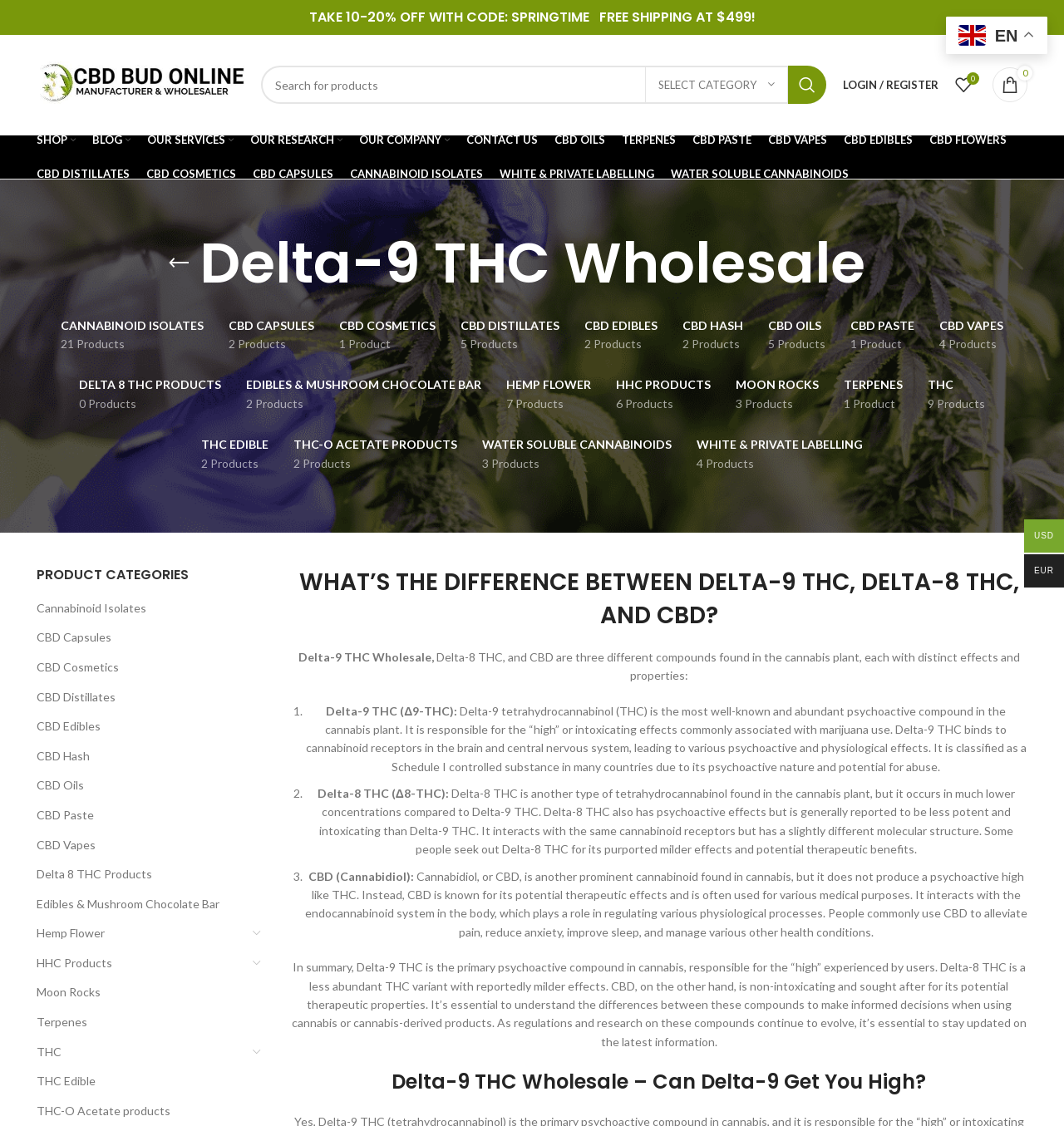Locate the bounding box coordinates of the area that needs to be clicked to fulfill the following instruction: "View cannabinoid isolates products". The coordinates should be in the format of four float numbers between 0 and 1, namely [left, top, right, bottom].

[0.057, 0.271, 0.191, 0.323]